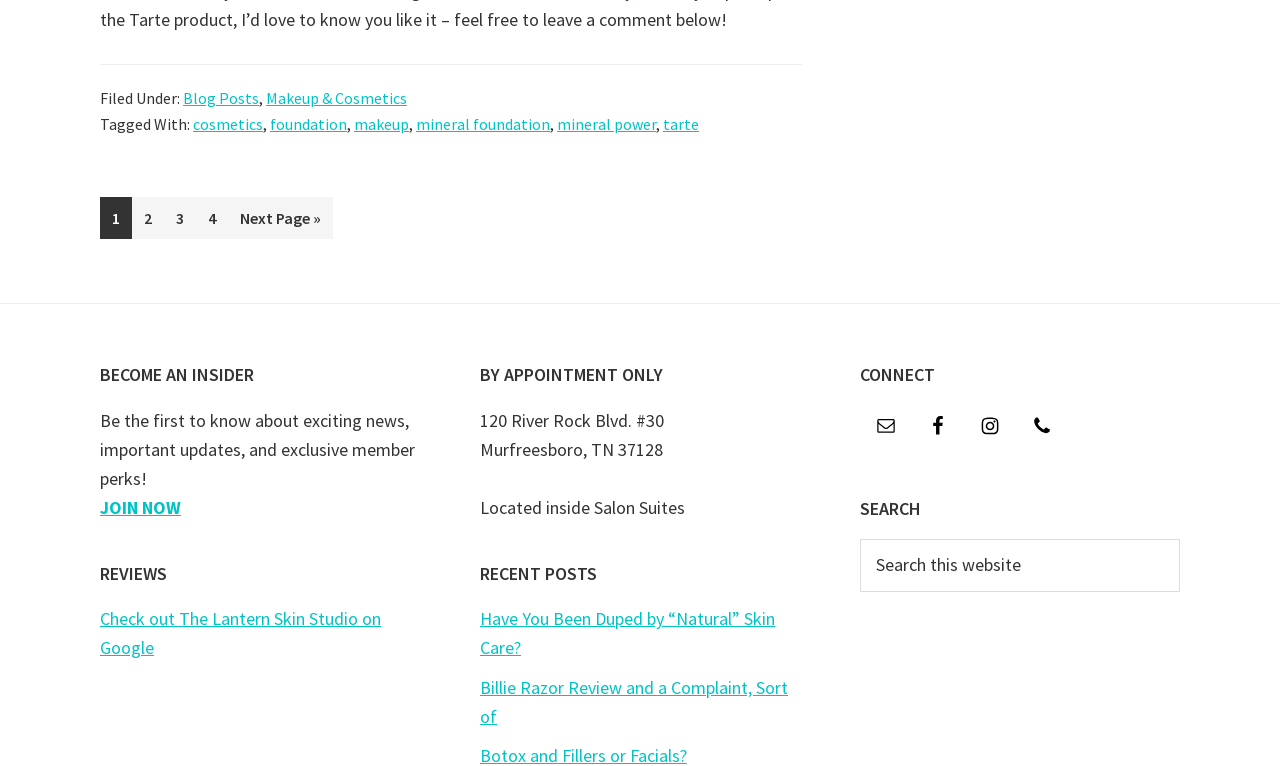Find and specify the bounding box coordinates that correspond to the clickable region for the instruction: "Check out The Lantern Skin Studio on Google".

[0.078, 0.793, 0.298, 0.861]